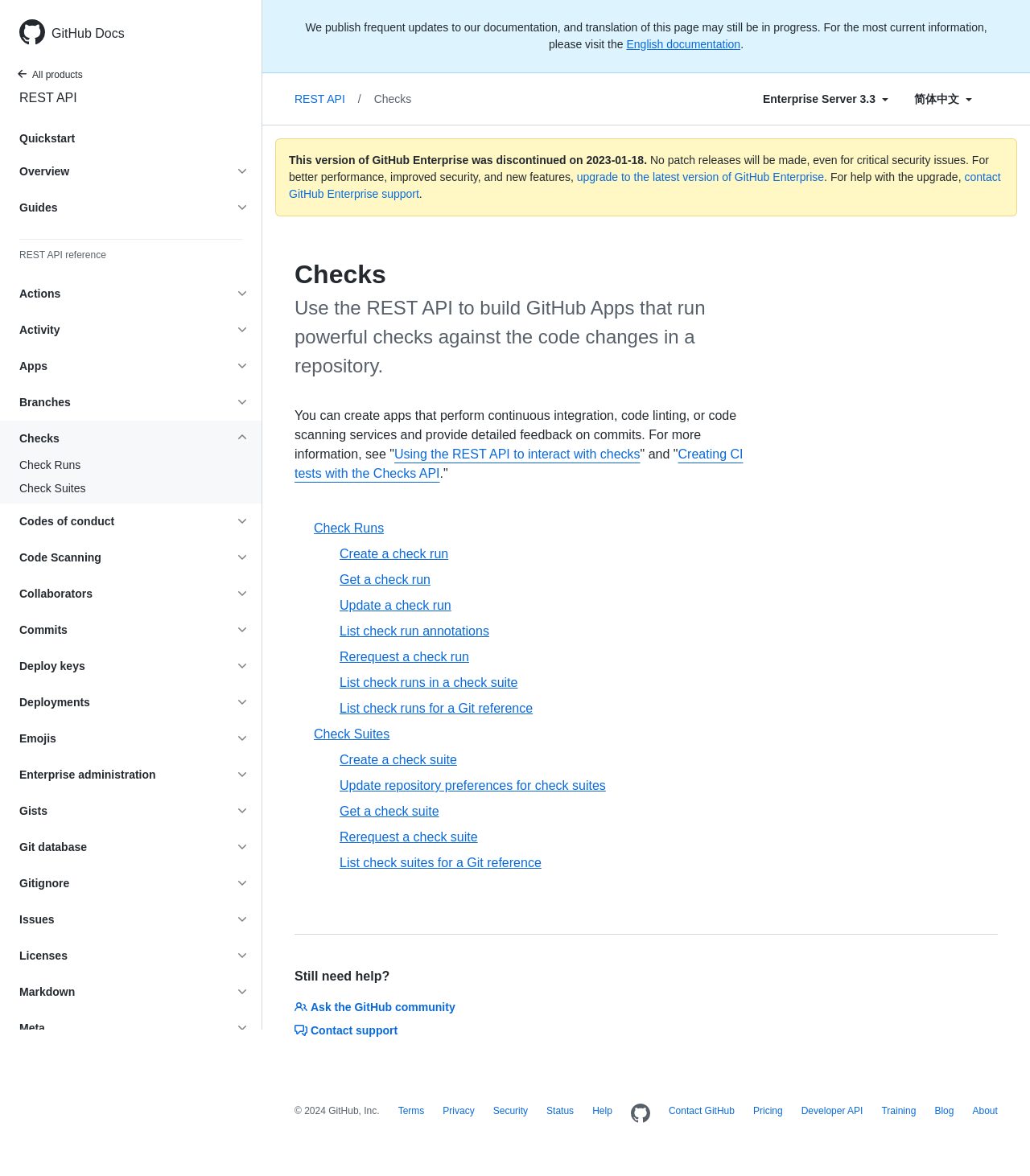What is the parent category of 'Checks'?
Answer the question with a single word or phrase by looking at the picture.

REST API